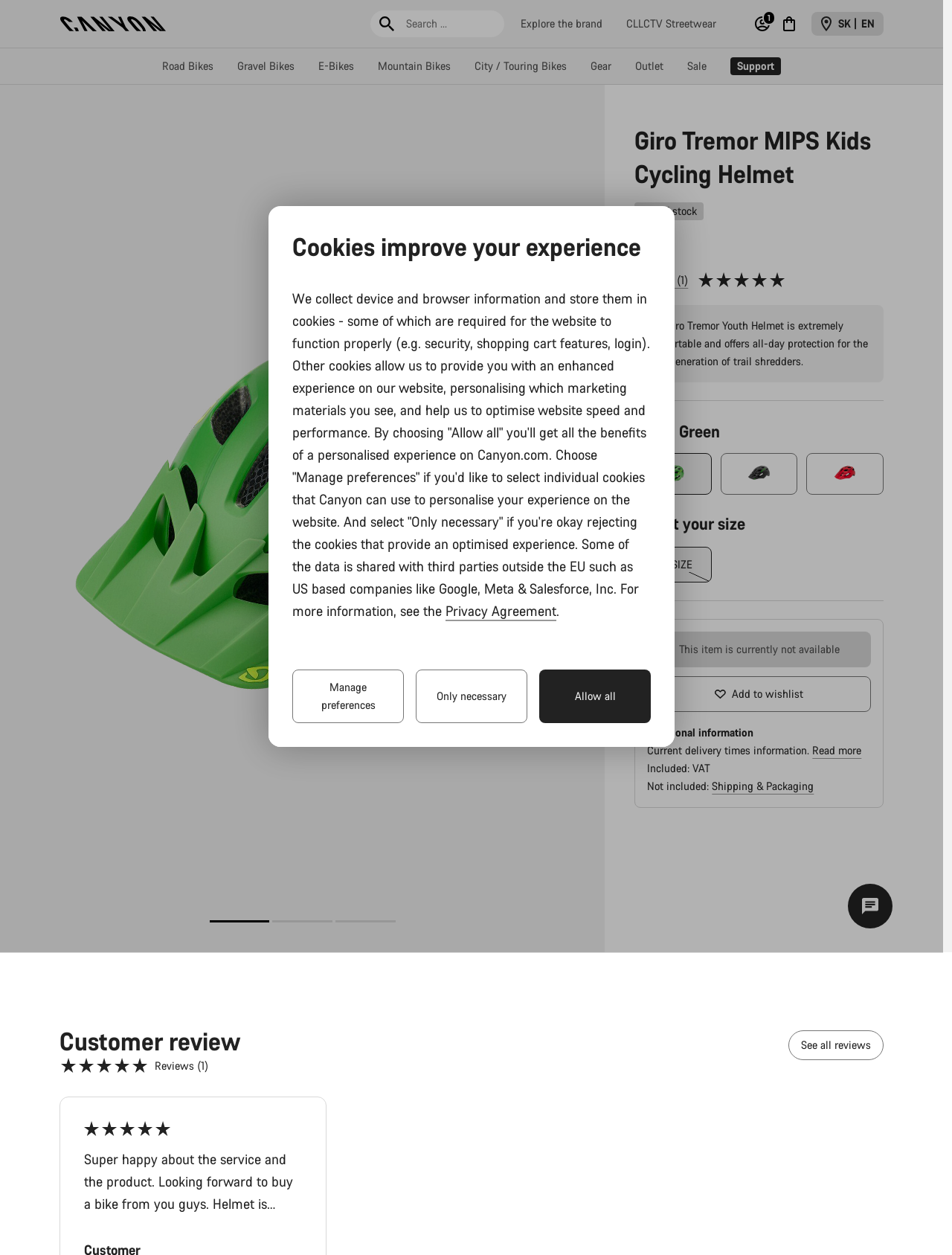Highlight the bounding box of the UI element that corresponds to this description: "aria-label="Search input" name="q" placeholder="Search canyon.com"".

[0.524, 0.008, 0.593, 0.03]